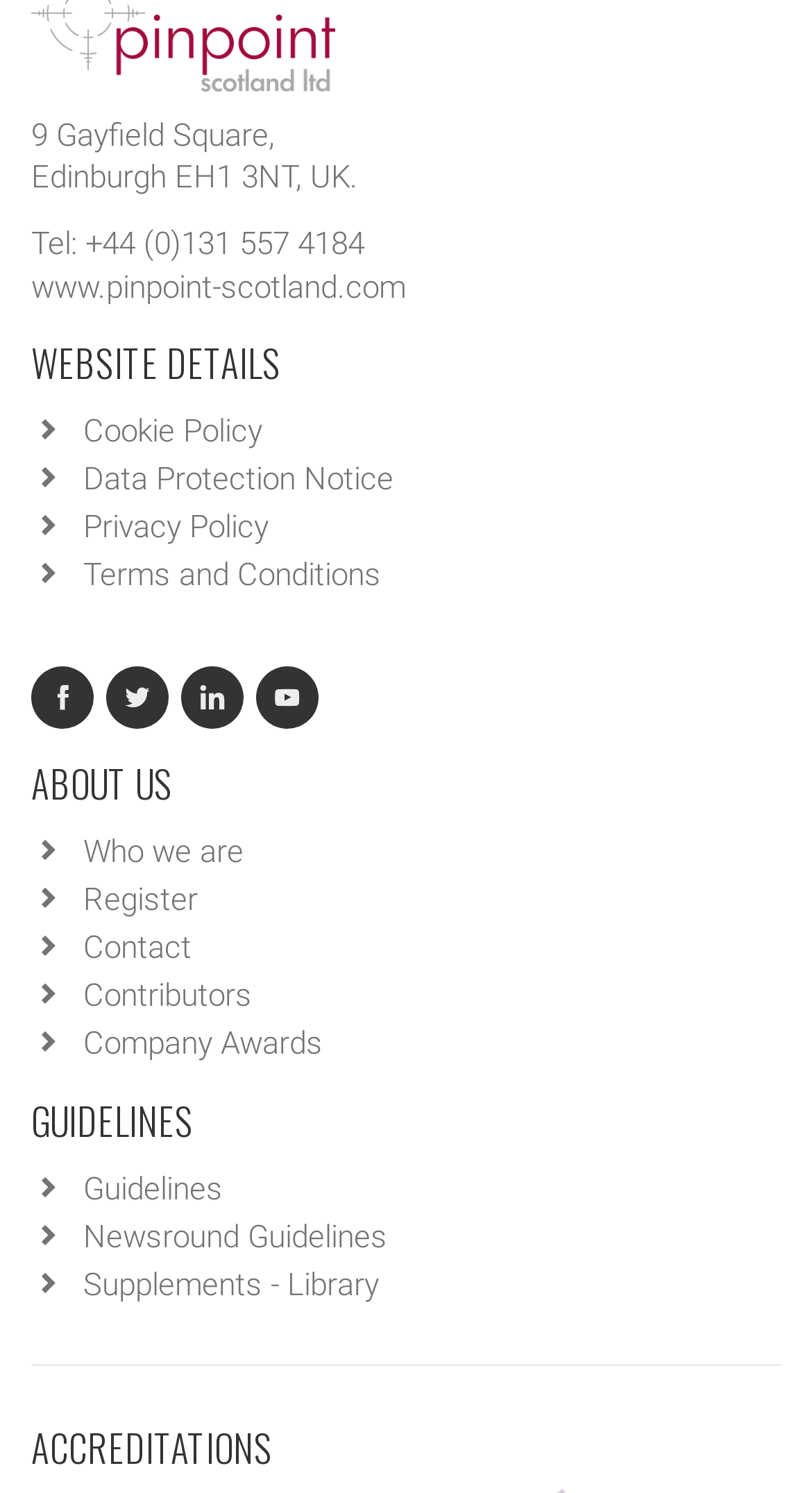Please mark the clickable region by giving the bounding box coordinates needed to complete this instruction: "Read more about 'Alderley Edge'".

None